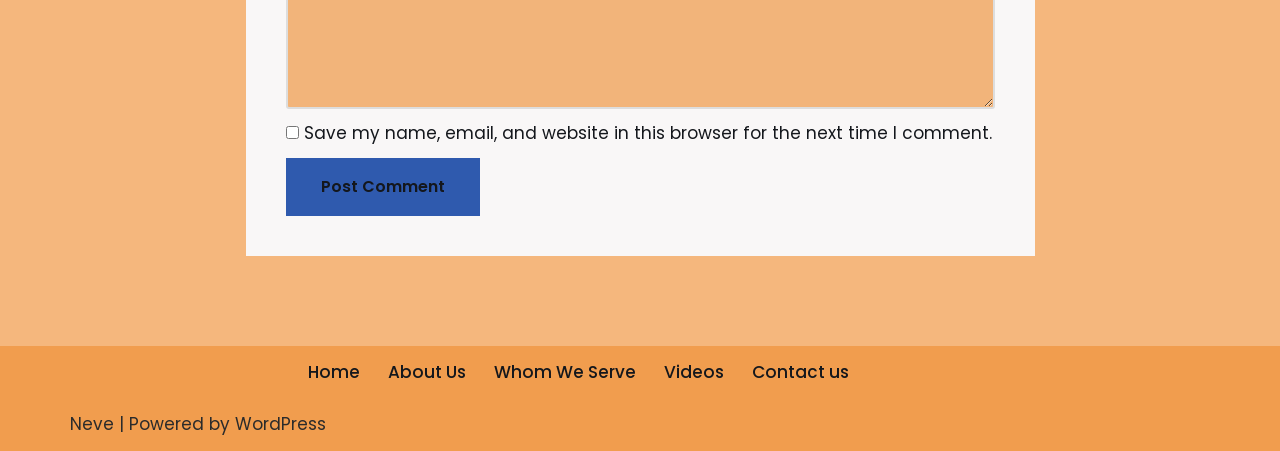How many elements are in the root element?
Please give a well-detailed answer to the question.

I counted the number of elements directly under the root element, which are the checkbox and the button 'Post Comment'. There are 2 elements in total.